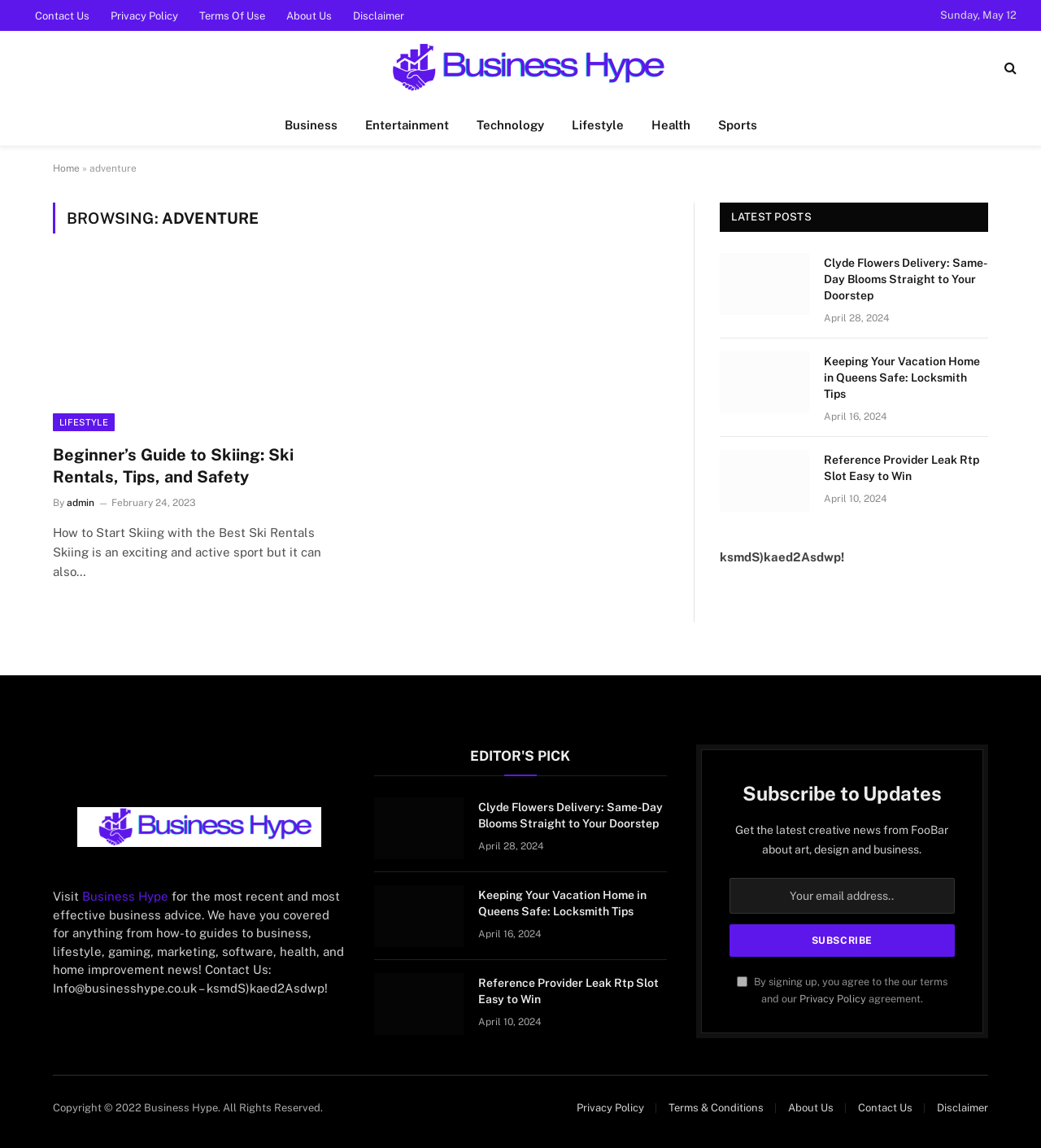Can you identify the bounding box coordinates of the clickable region needed to carry out this instruction: 'check the 'EDITOR'S PICK' section'? The coordinates should be four float numbers within the range of 0 to 1, stated as [left, top, right, bottom].

[0.452, 0.651, 0.548, 0.666]